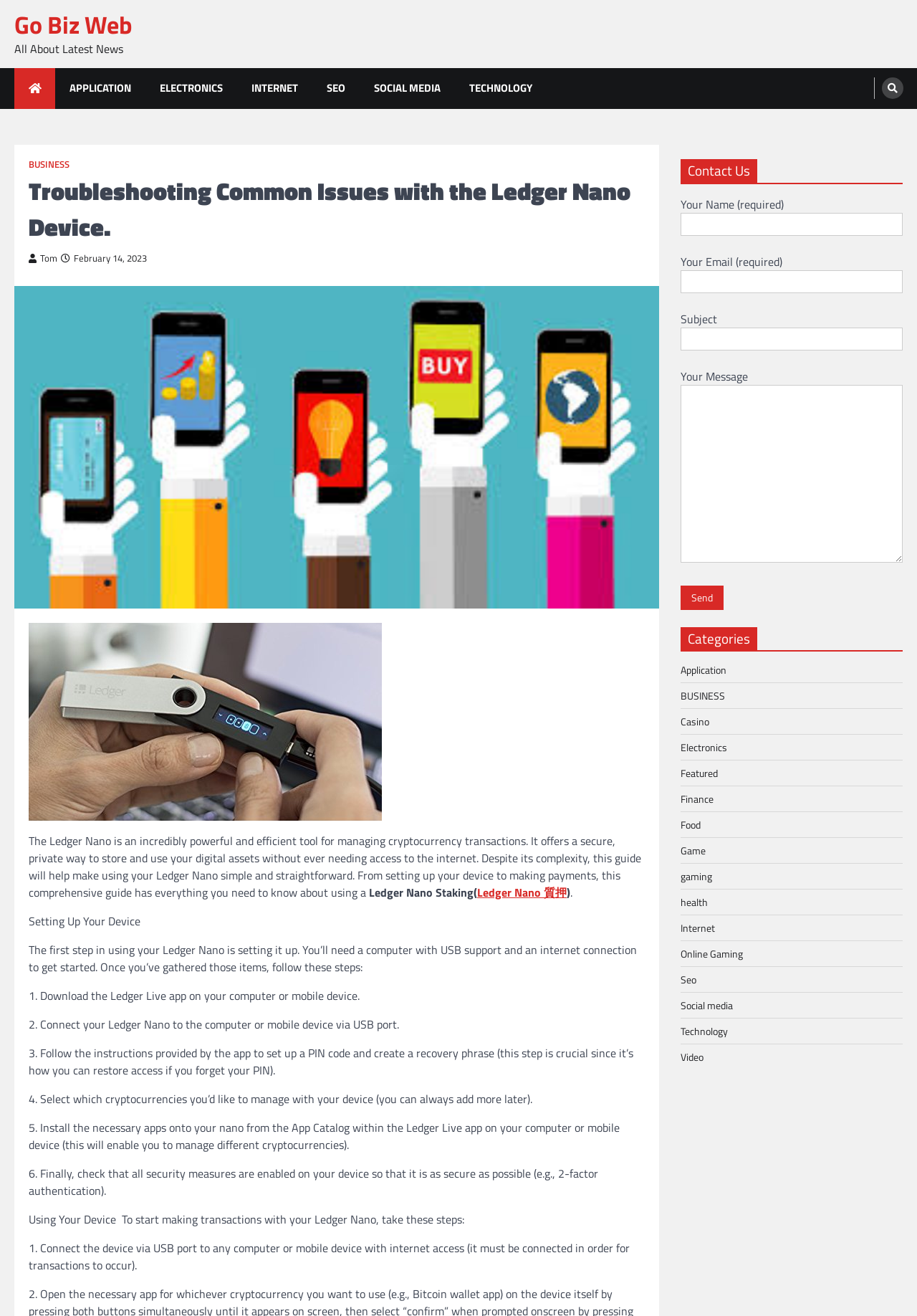Determine the bounding box coordinates for the area that needs to be clicked to fulfill this task: "Fill in the 'Your Name' field". The coordinates must be given as four float numbers between 0 and 1, i.e., [left, top, right, bottom].

[0.742, 0.162, 0.984, 0.179]